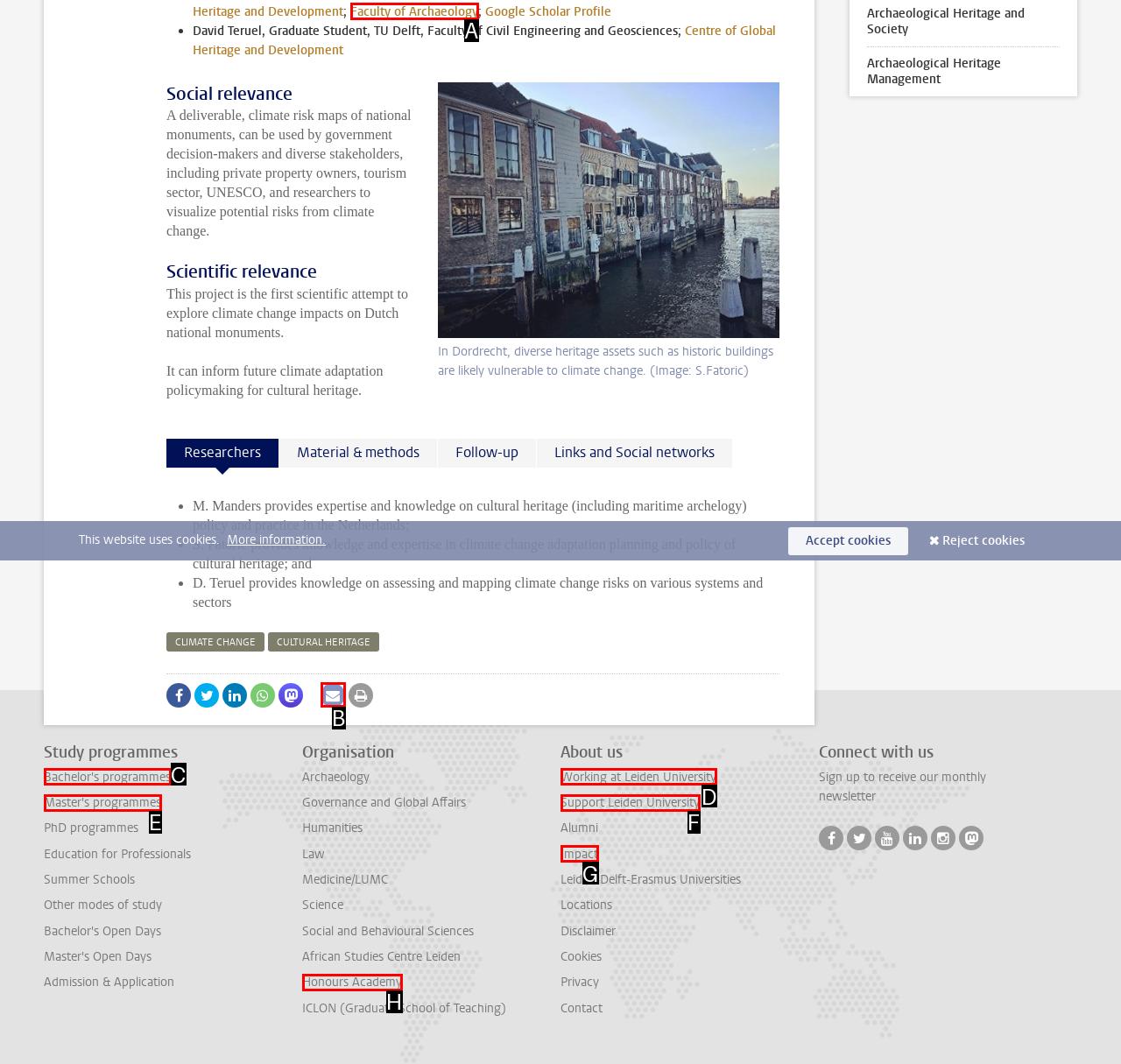Based on the given description: Impact, identify the correct option and provide the corresponding letter from the given choices directly.

G